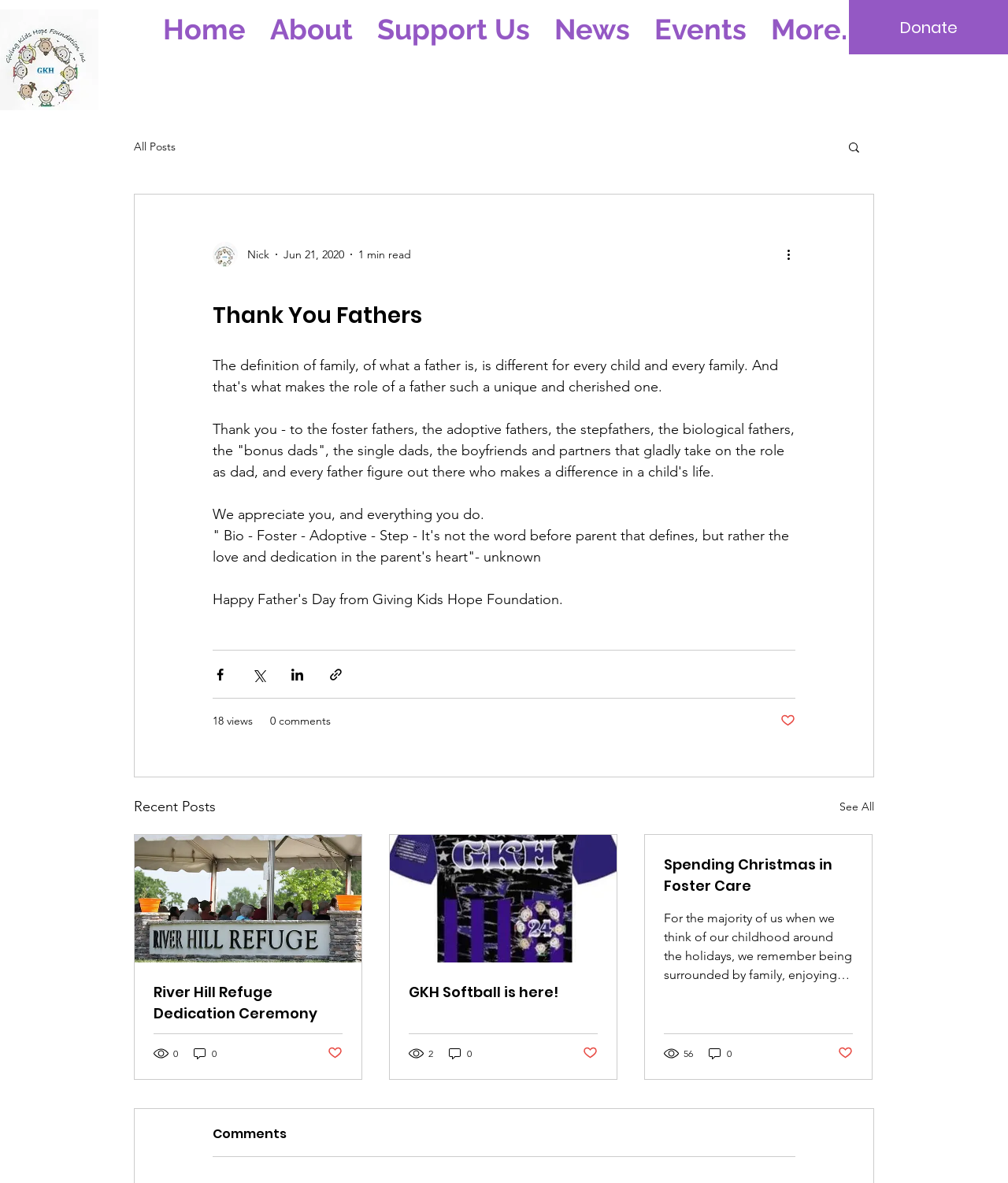What is the text of the main article?
We need a detailed and meticulous answer to the question.

I found the main article by looking for the largest block of text on the webpage. The article is located in the middle of the page and has a heading 'Thank You Fathers'. The text of the main article starts with 'Thank you - to the foster fathers...'.